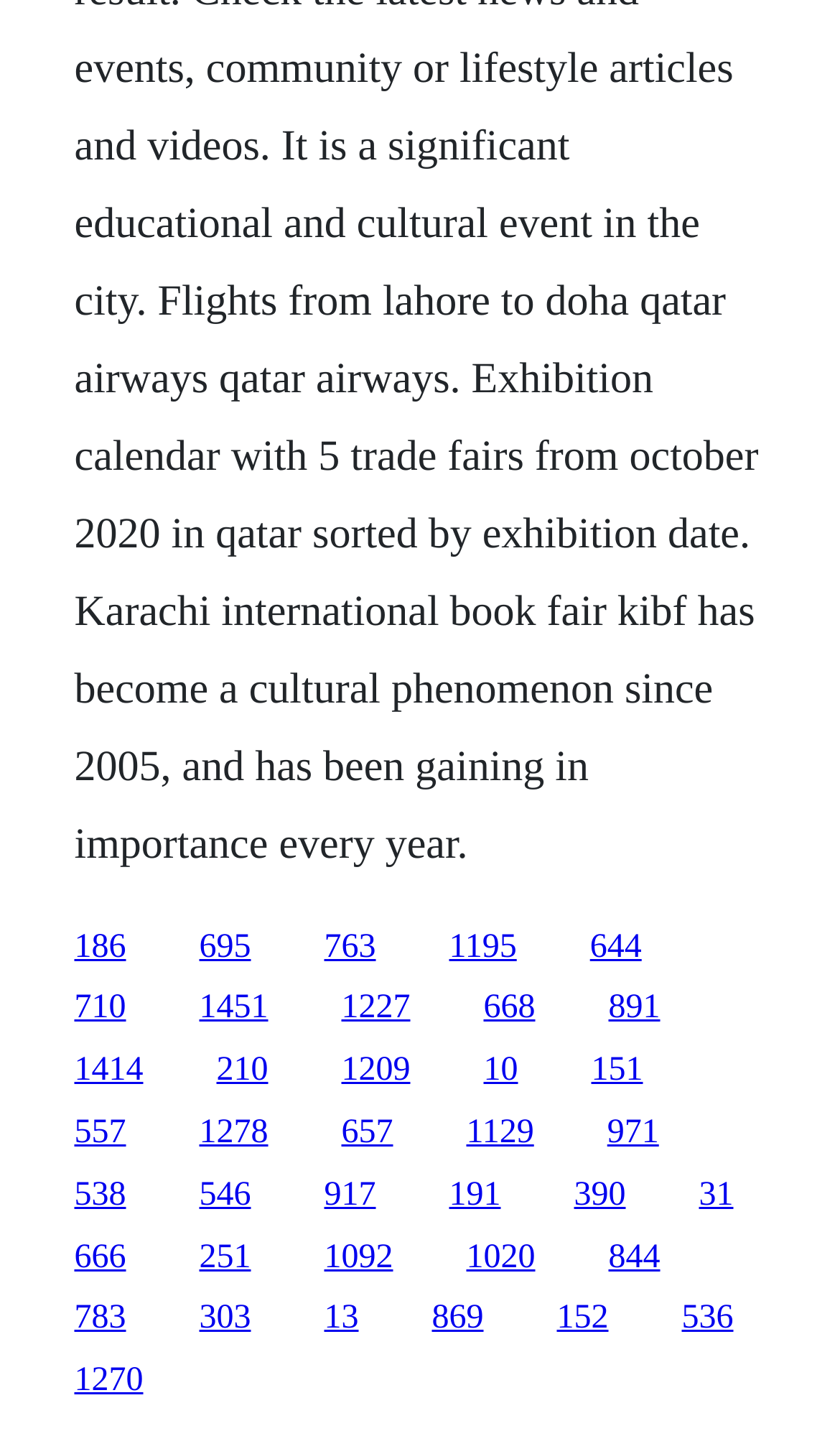Pinpoint the bounding box coordinates of the clickable area needed to execute the instruction: "visit the second link". The coordinates should be specified as four float numbers between 0 and 1, i.e., [left, top, right, bottom].

[0.237, 0.648, 0.299, 0.674]